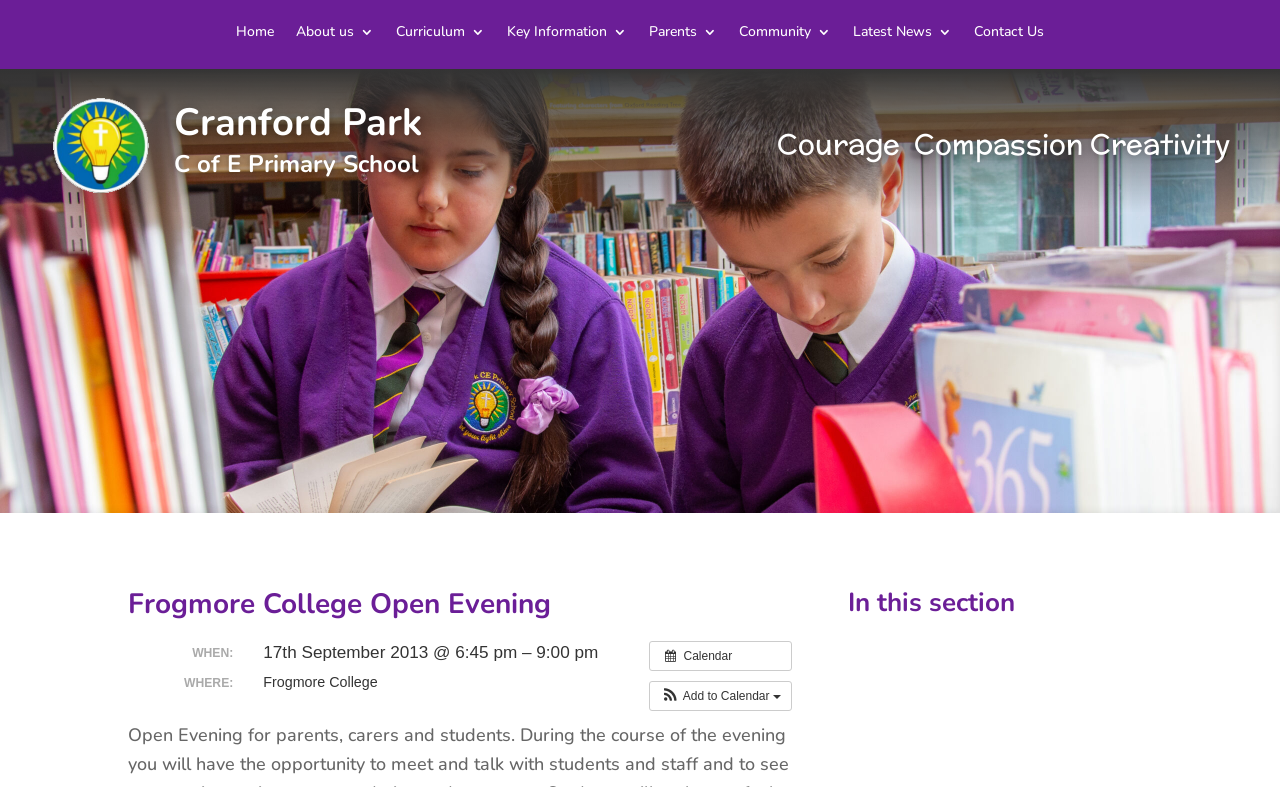From the details in the image, provide a thorough response to the question: What is the purpose of the button with the calendar icon?

I found the answer by looking at the button element with ID 560, which contains the icon and the text 'Add to Calendar'.